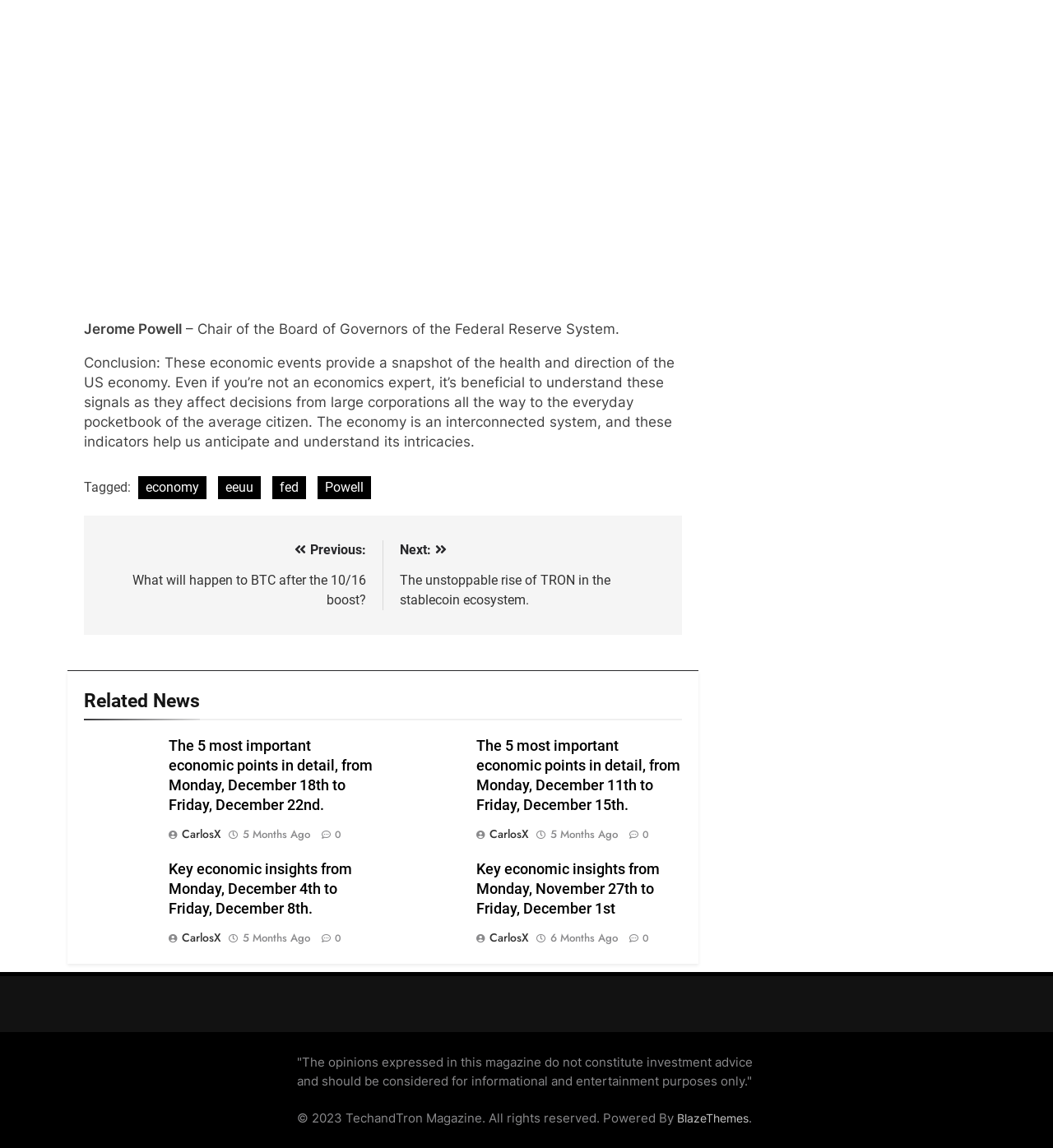Using a single word or phrase, answer the following question: 
Who is the author of the article 'The 5 most important economic points in detail, from Monday, December 18th to Friday, December 22nd'?

CarlosX